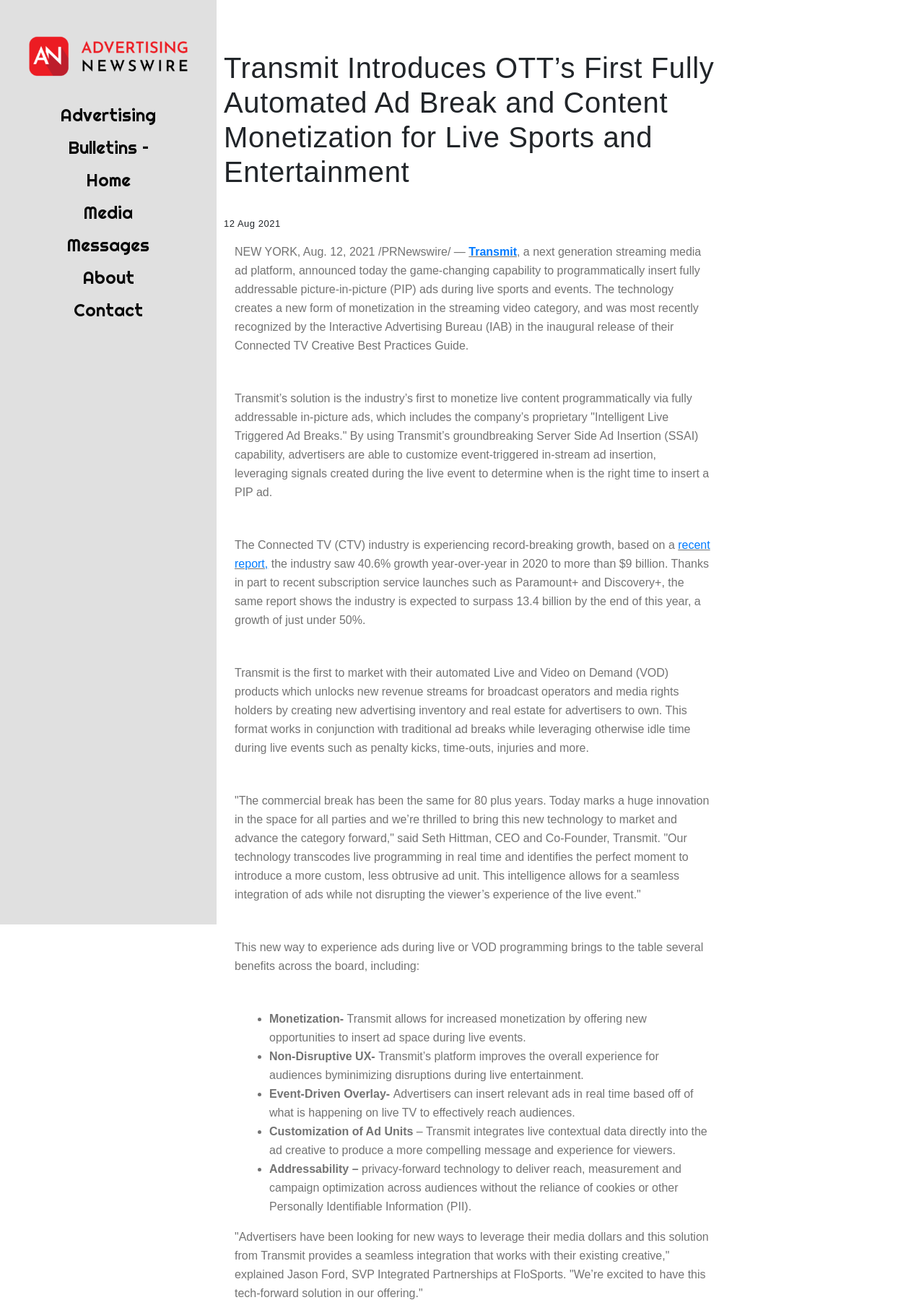Find the bounding box of the element with the following description: "Seattle Times". The coordinates must be four float numbers between 0 and 1, formatted as [left, top, right, bottom].

None